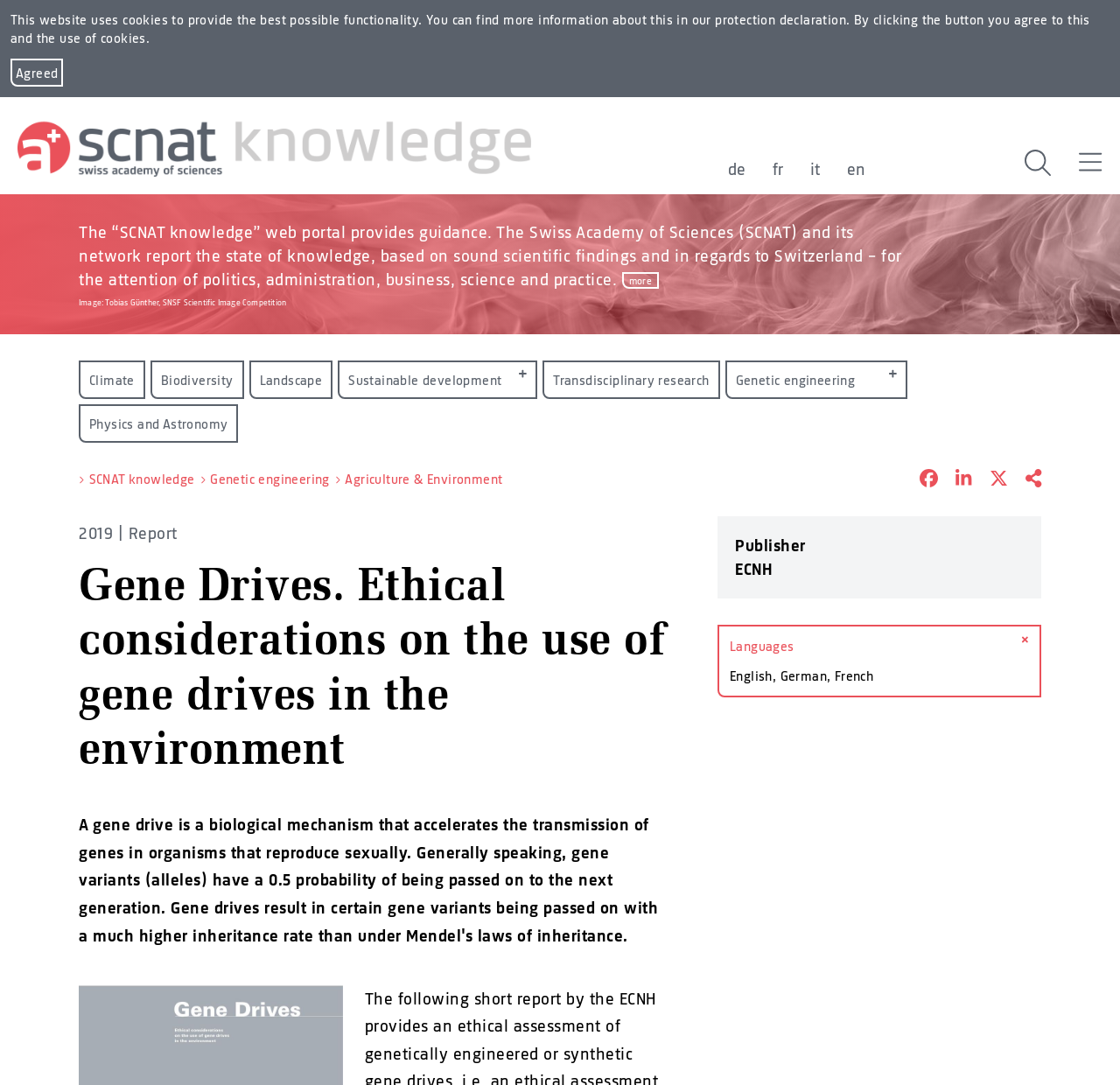Please give a one-word or short phrase response to the following question: 
What are the languages available on the webpage?

English, German, French